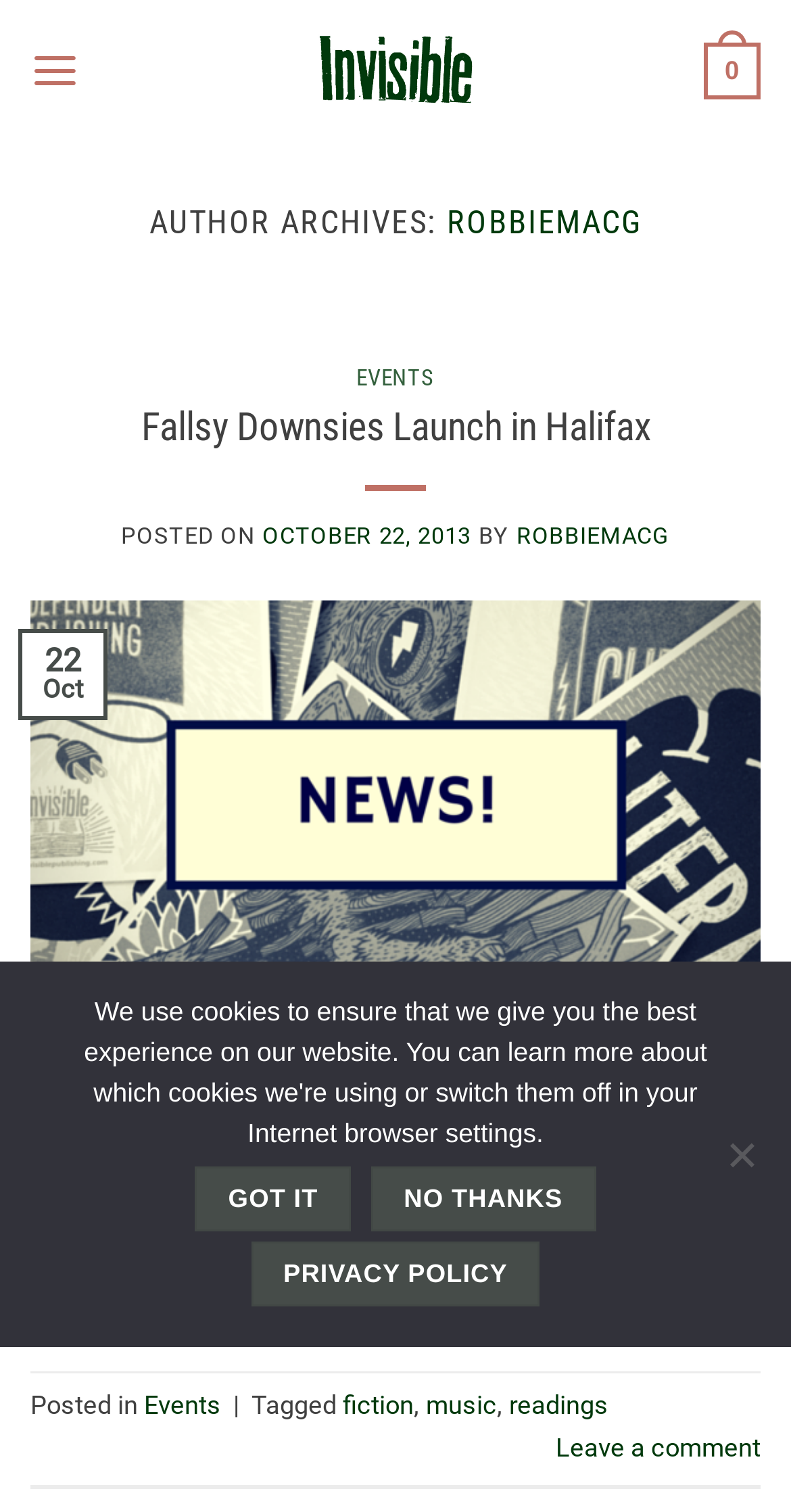Please determine the bounding box coordinates for the element that should be clicked to follow these instructions: "Go to the top of the page".

[0.056, 0.828, 0.156, 0.88]